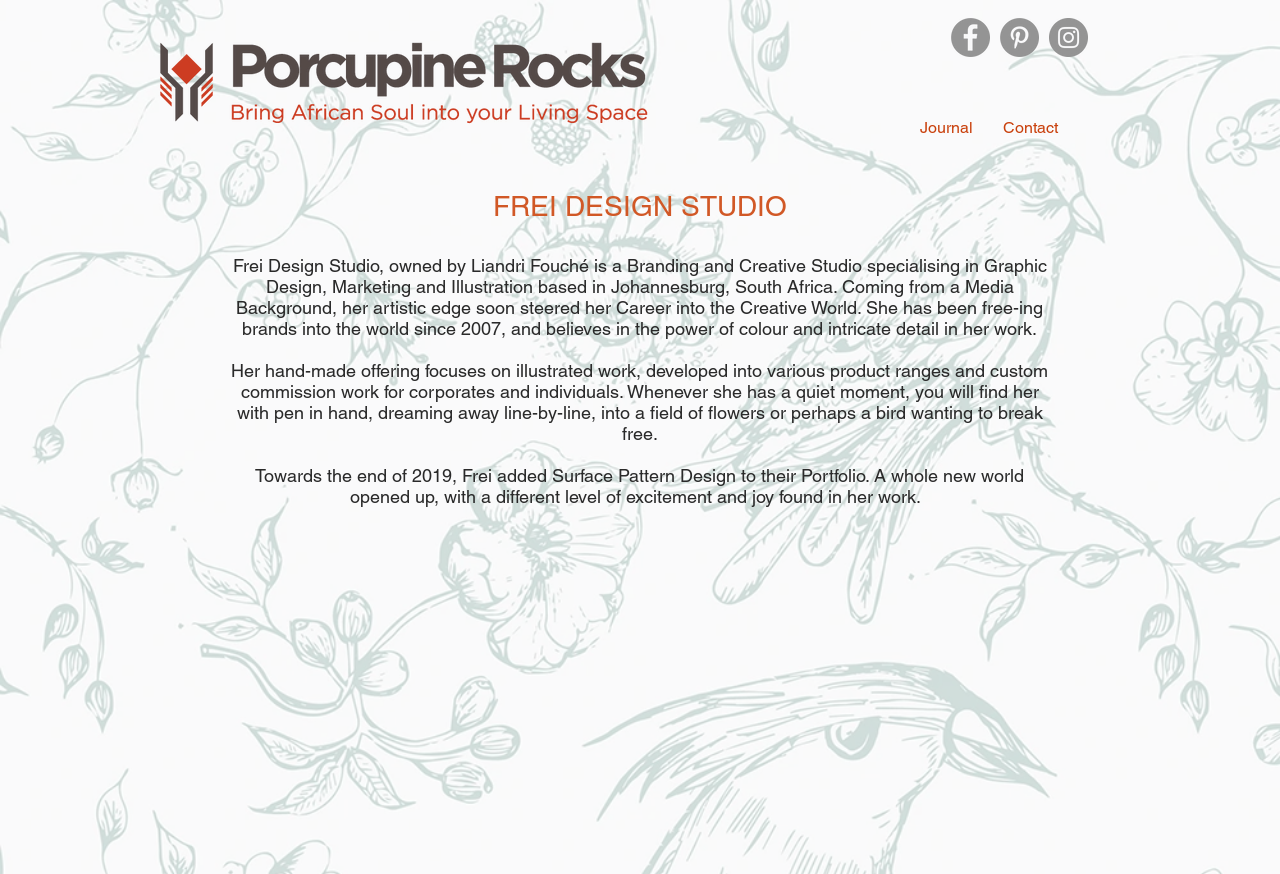Create an elaborate caption for the webpage.

The webpage is about Ark Papers, a creative studio that celebrates the beauty of historical stories through its designs. At the top left corner, there is a logo of Porcupine Rocks, which is an image of a grey and orange logo. 

On the top right corner, there is a social bar with three links to Facebook, Pinterest, and Instagram, each represented by an image of the respective social media platform's icon. 

Below the social bar, there is a navigation menu with two links, "Journal" and "Contact", which are positioned side by side. 

The main content of the webpage is divided into sections. The first section has a heading "FREI DESIGN STUDIO" in the middle of the page. Below the heading, there is a paragraph of text that describes Frei Design Studio, a branding and creative studio owned by Liandri Fouché, and its services. 

The next section has another paragraph of text that describes Liandri Fouché's artistic background and her focus on illustrated work, product ranges, and custom commission work. 

The final section has a paragraph of text that talks about Frei Design Studio's addition of Surface Pattern Design to its portfolio in 2019 and how it has brought excitement and joy to their work.